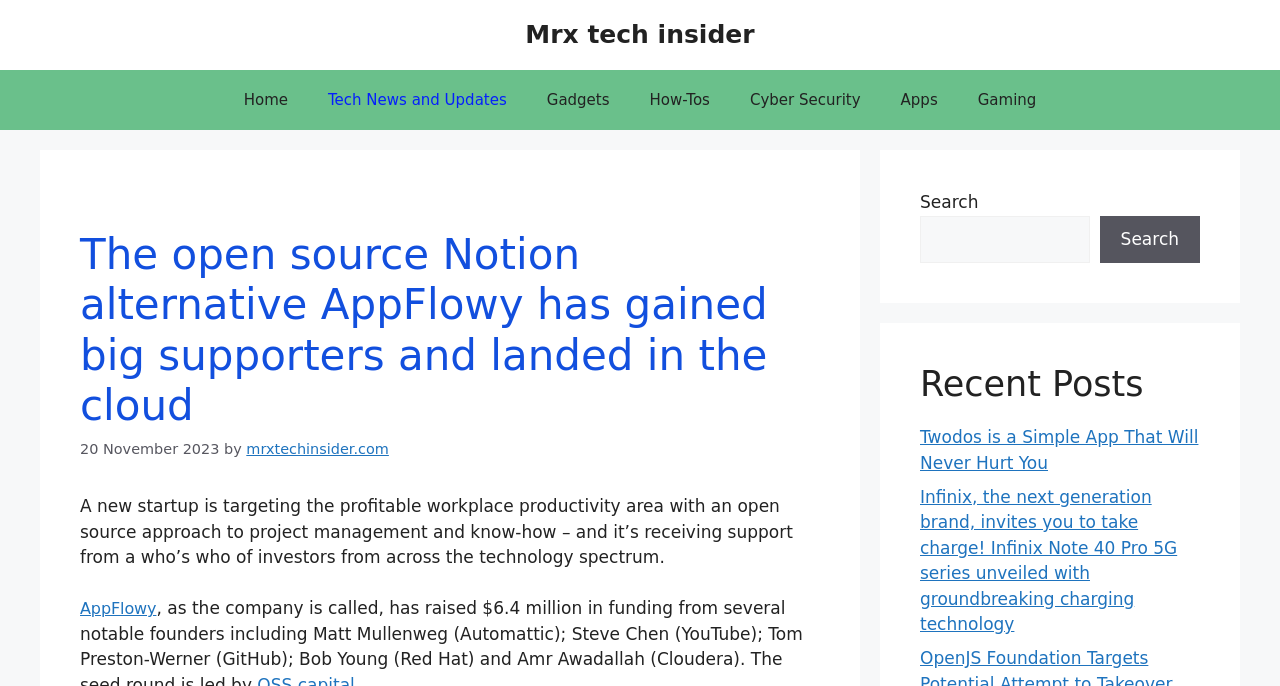Identify and extract the main heading from the webpage.

The open source Notion alternative AppFlowy has gained big supporters and landed in the cloud